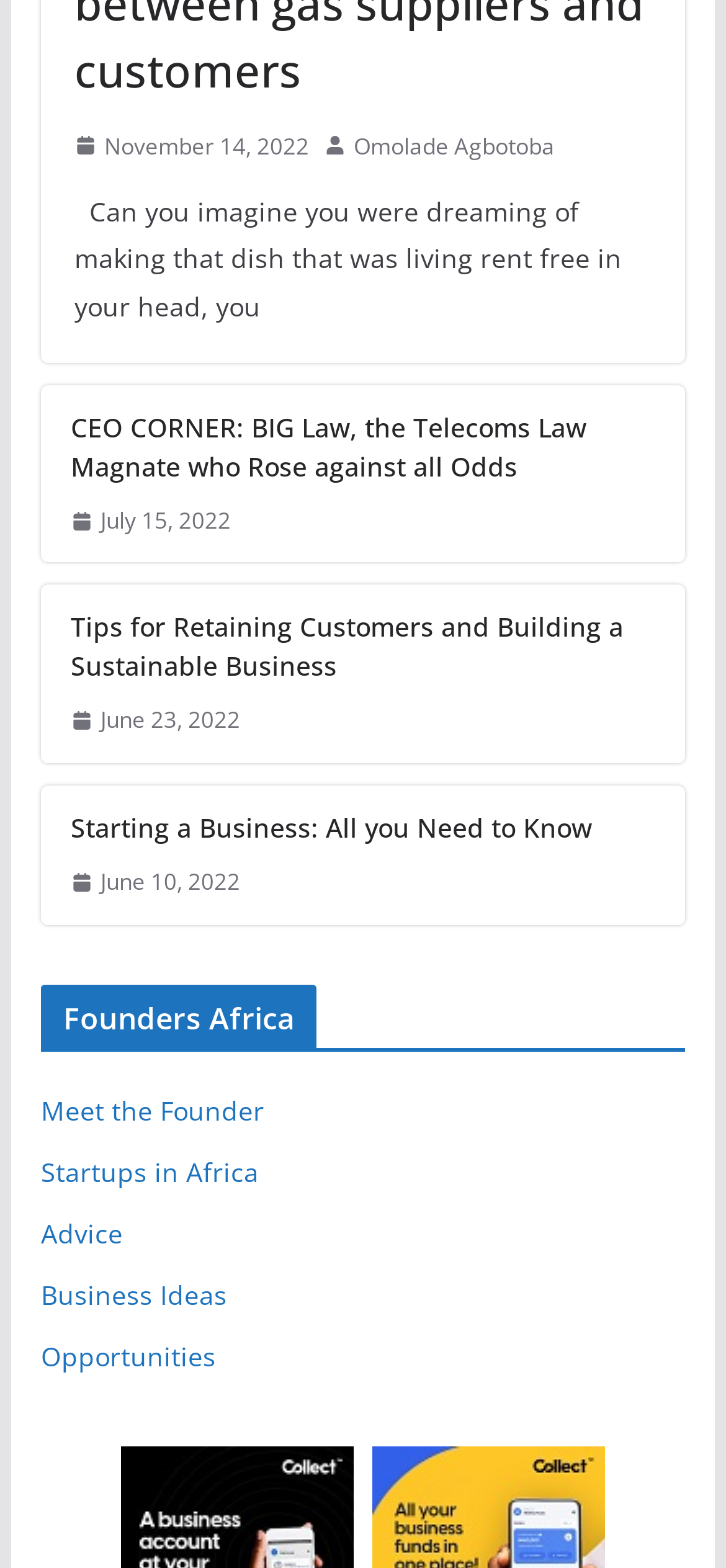Could you specify the bounding box coordinates for the clickable section to complete the following instruction: "Meet the Founder"?

[0.056, 0.697, 0.364, 0.72]